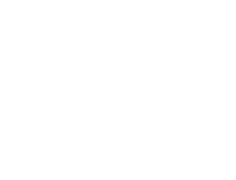What is the design style of the logo?
Offer a detailed and full explanation in response to the question.

The logo or icon representing the theme of Blockchain News is characterized by a modern and simplified design, which encapsulates the essence of innovation in the digital finance space.